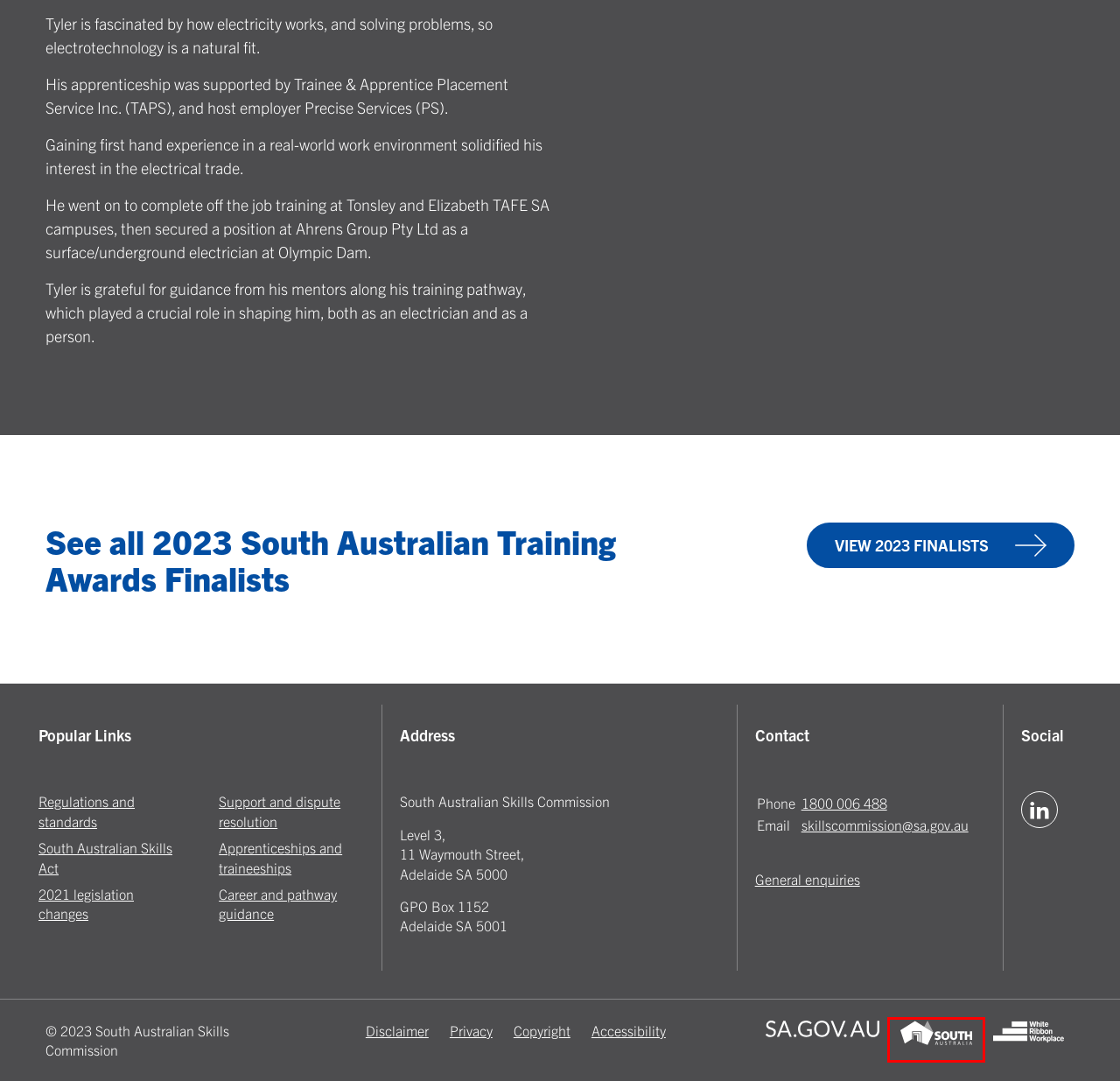Consider the screenshot of a webpage with a red bounding box around an element. Select the webpage description that best corresponds to the new page after clicking the element inside the red bounding box. Here are the candidates:
A. SA.GOV.AU - Home
B. Accessibility - South Australian Skills Commission
C. Brand SA | Brand SA
D. Support and dispute resolution - South Australian Skills Commission
E. Disclaimer - South Australian Skills Commission
F. Privacy - South Australian Skills Commission
G. Domestic Violence Workplace Training | White Ribbon Australia
H. Copyright - South Australian Skills Commission

C